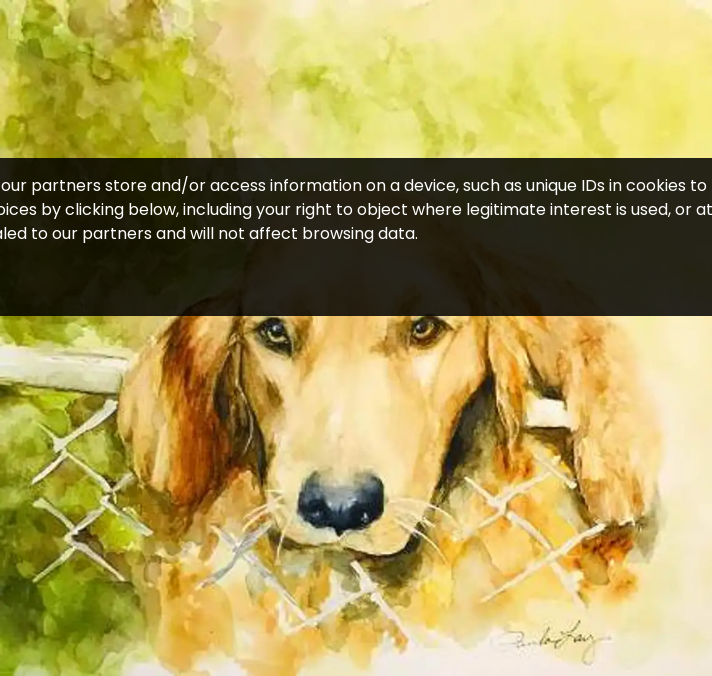Give a short answer to this question using one word or a phrase:
Where is the artwork being exhibited?

Kerrville Arts and Cultural Center and The Dienger